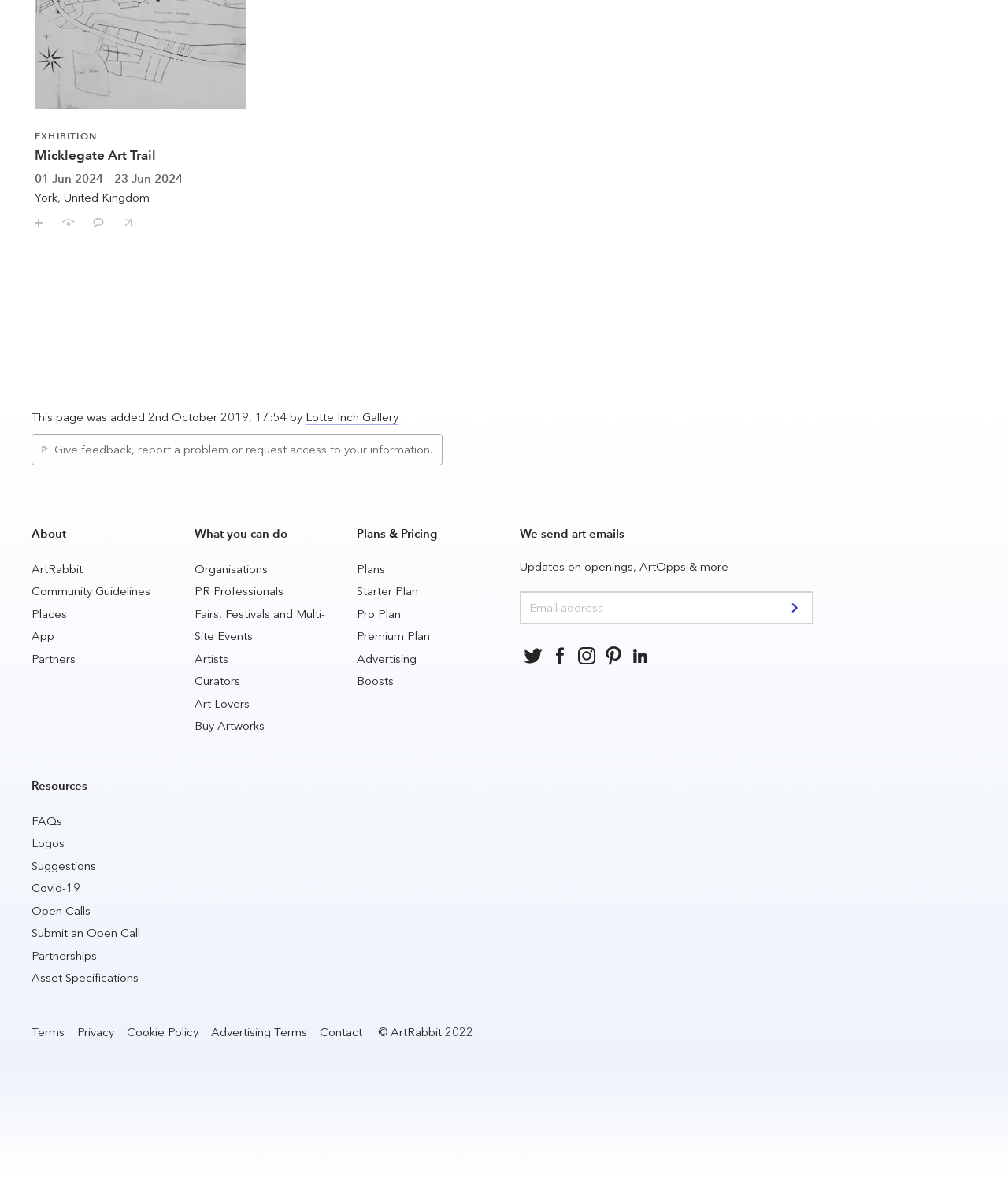Please mark the bounding box coordinates of the area that should be clicked to carry out the instruction: "Save Micklegate Art Trail".

[0.023, 0.176, 0.052, 0.196]